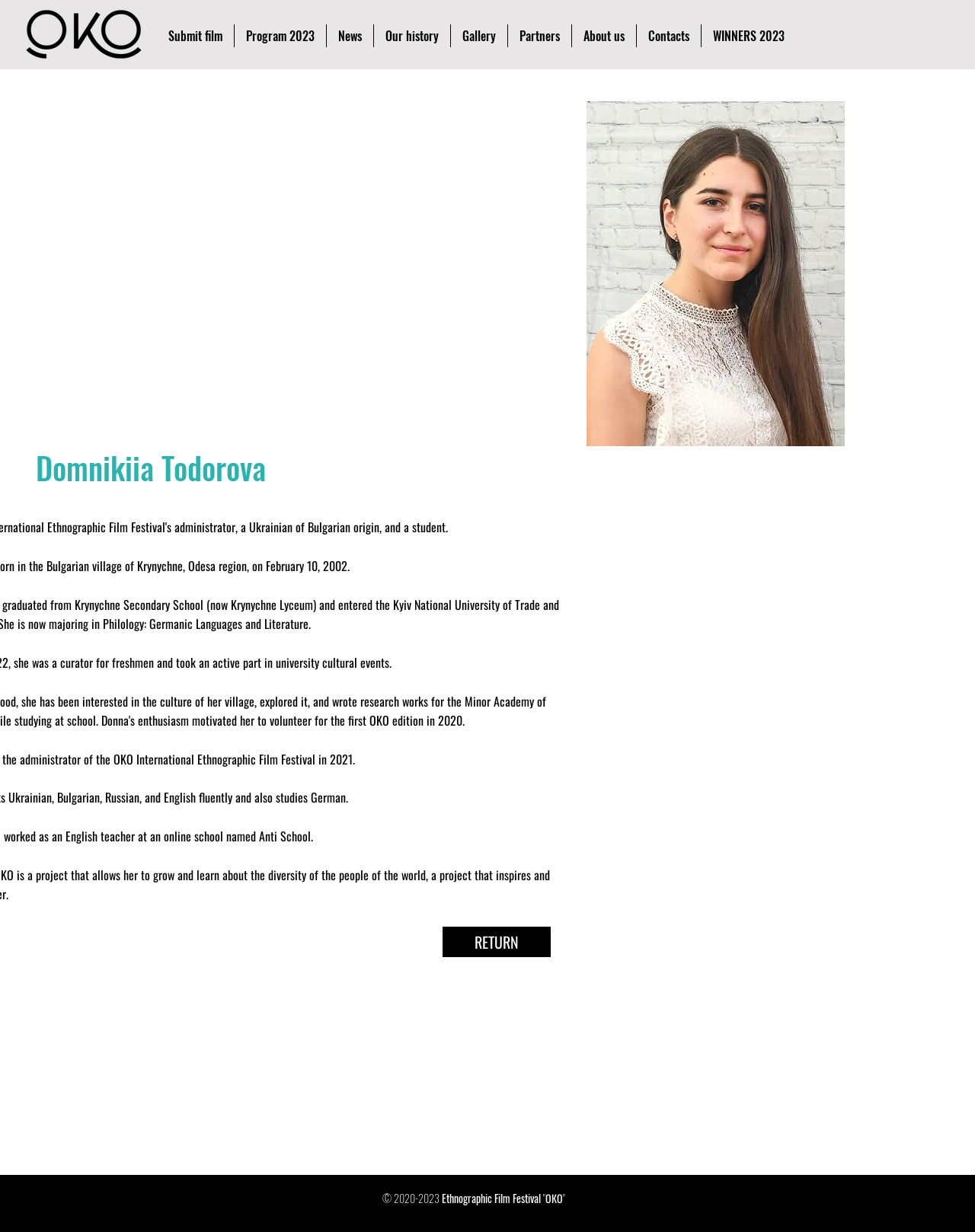Determine the bounding box coordinates for the element that should be clicked to follow this instruction: "Visit the YouTube page". The coordinates should be given as four float numbers between 0 and 1, in the format [left, top, right, bottom].

[0.773, 0.96, 0.804, 0.985]